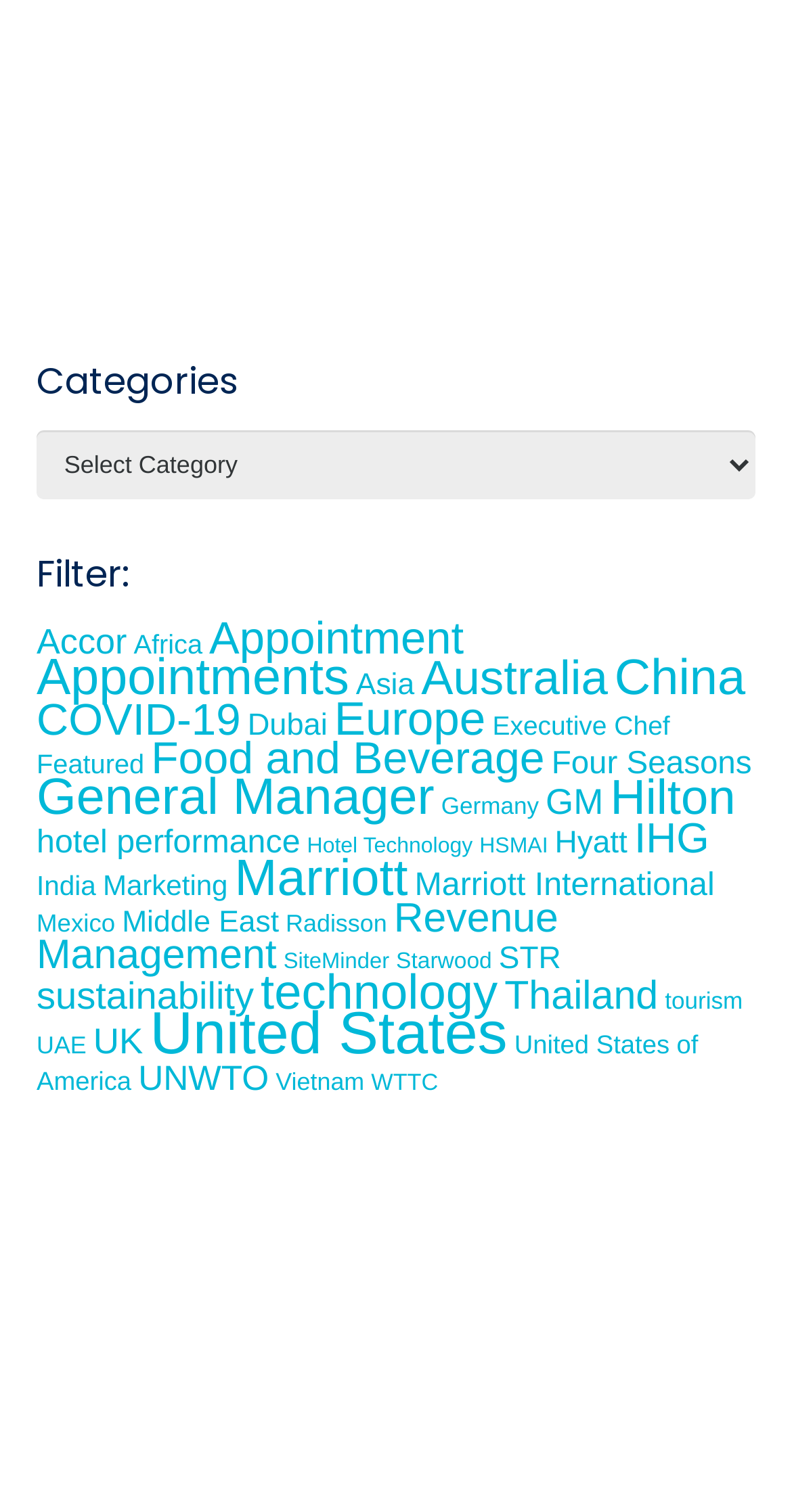What is the category that has 418 items?
Please provide a detailed and thorough answer to the question.

I looked at the list of links and found that the link 'Appointments (419 items)' has 418 items.